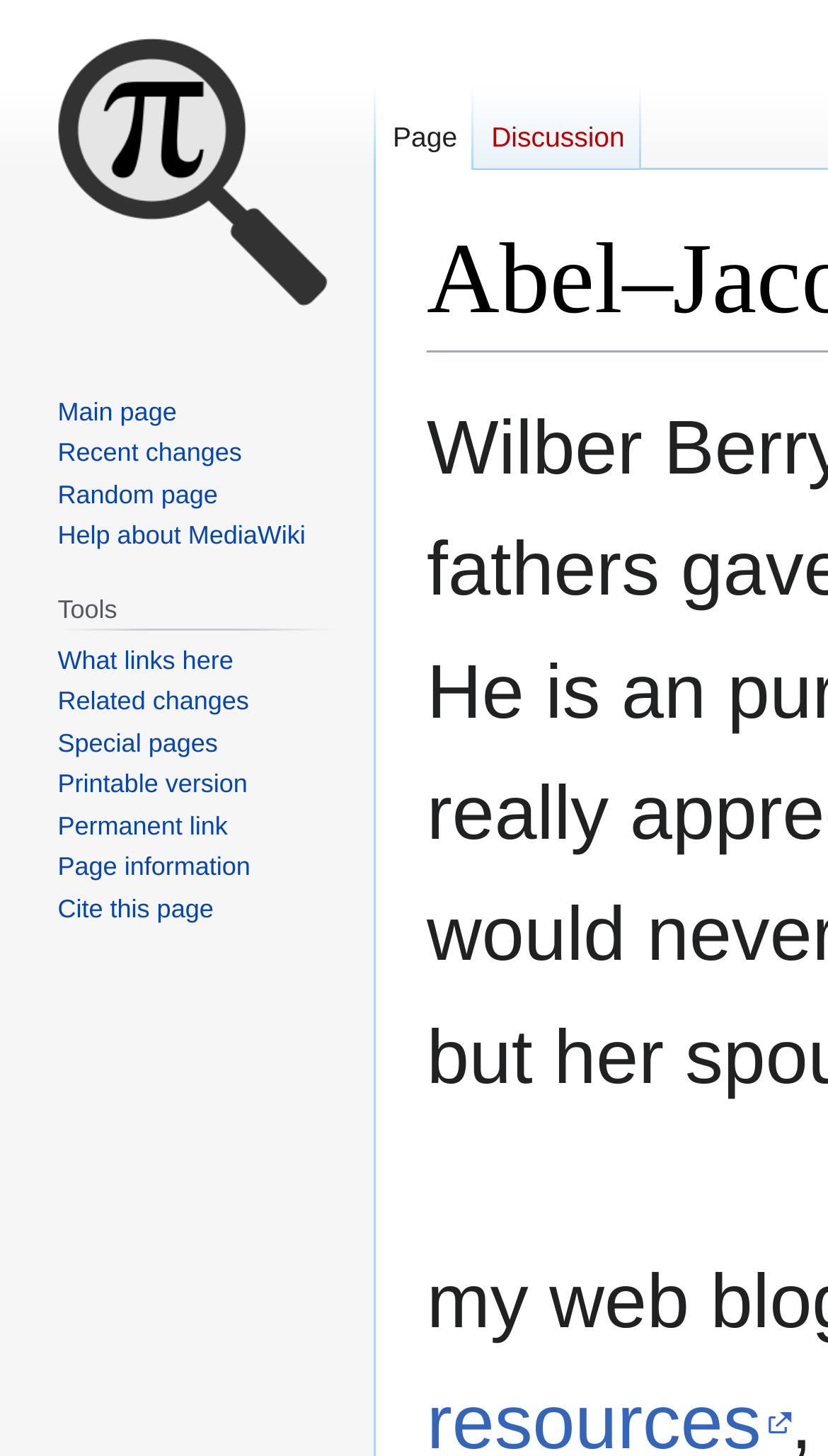Please identify the bounding box coordinates of the element I need to click to follow this instruction: "View random page".

[0.07, 0.329, 0.263, 0.35]